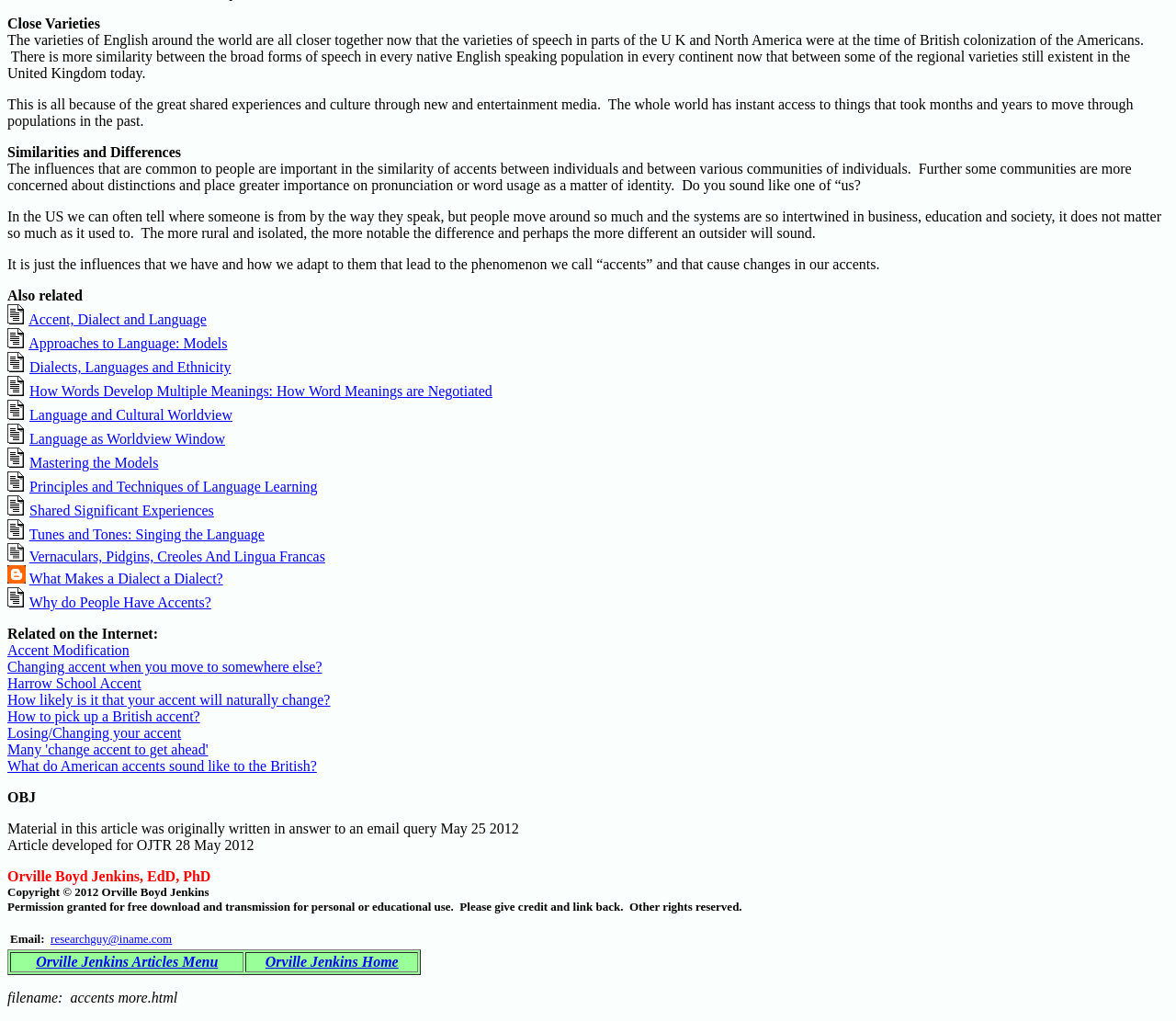What is the author's name?
Provide a fully detailed and comprehensive answer to the question.

The author's name is mentioned at the bottom of the webpage, along with their credentials and copyright information.